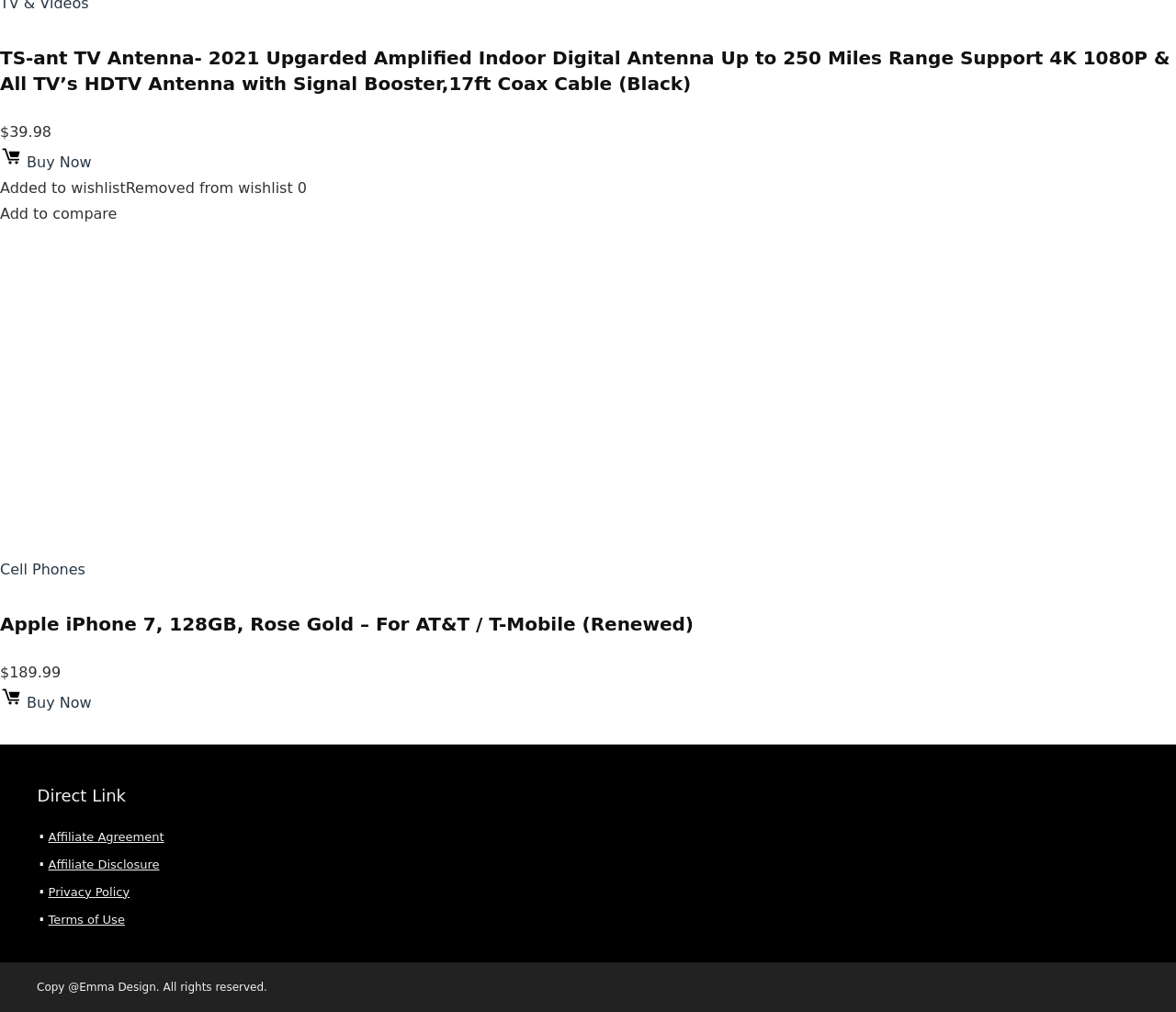Locate the bounding box coordinates of the element that needs to be clicked to carry out the instruction: "Click the 'Buy Now' button". The coordinates should be given as four float numbers ranging from 0 to 1, i.e., [left, top, right, bottom].

[0.0, 0.151, 0.078, 0.168]